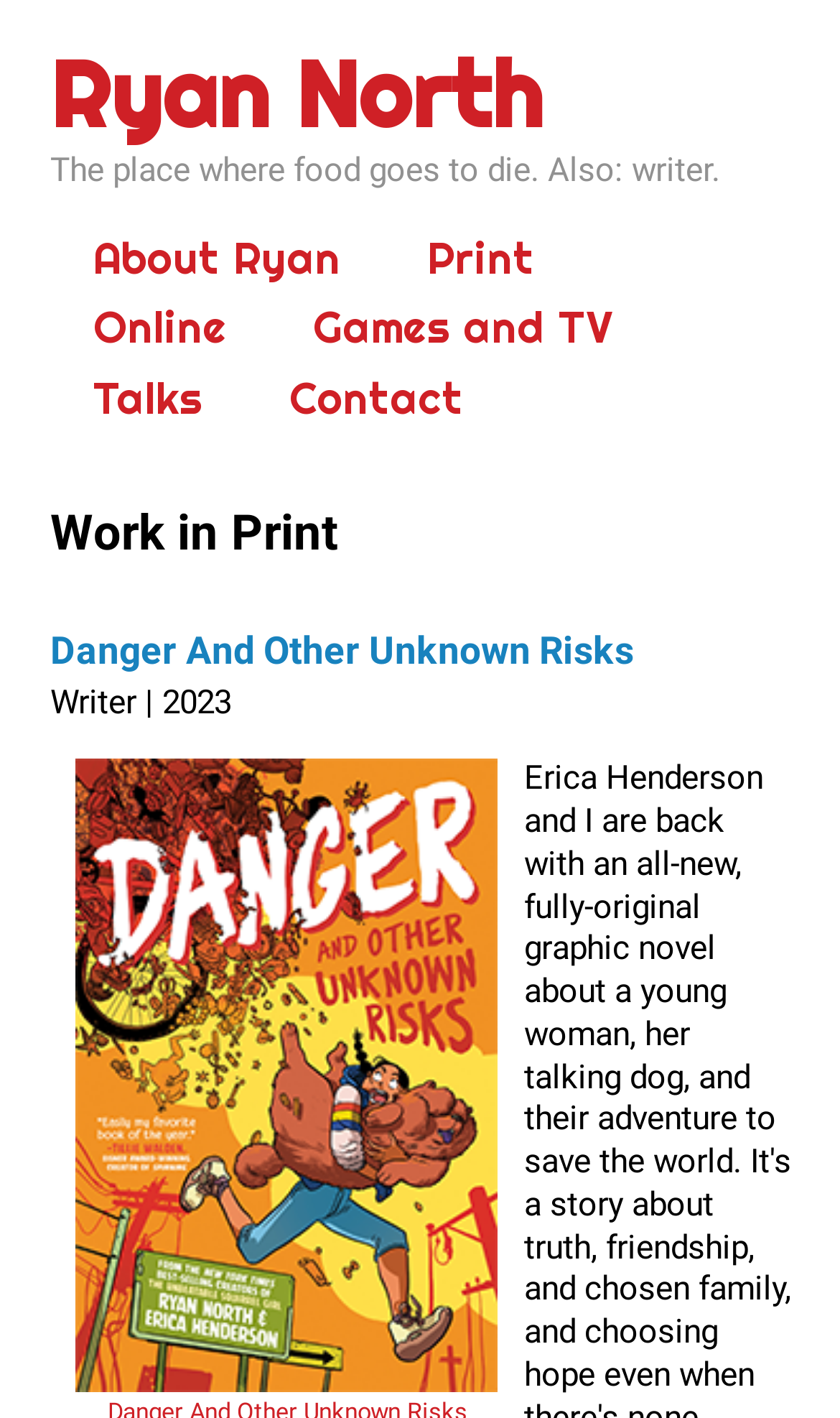Bounding box coordinates are to be given in the format (top-left x, top-left y, bottom-right x, bottom-right y). All values must be floating point numbers between 0 and 1. Provide the bounding box coordinate for the UI element described as: Ryan North

[0.06, 0.027, 0.647, 0.106]